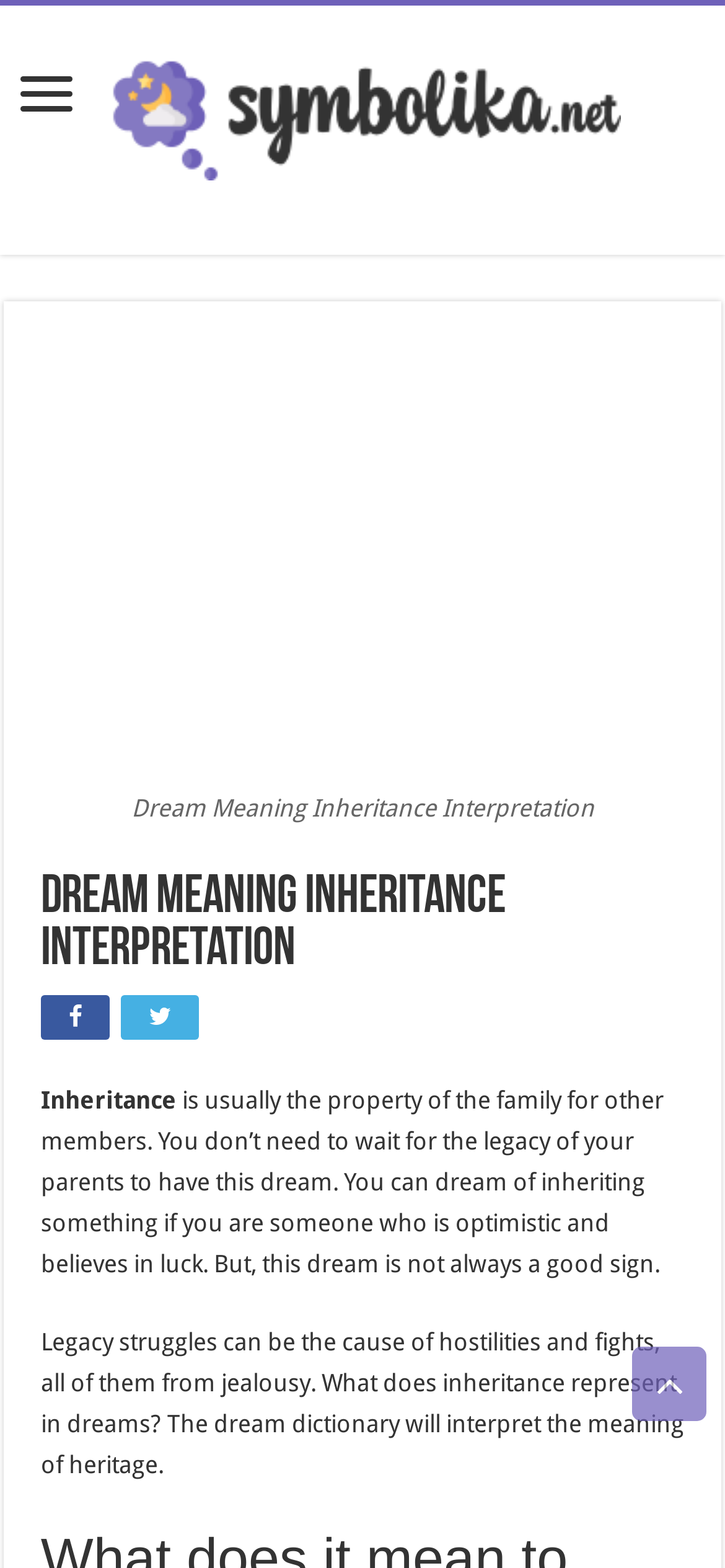What is the relationship between inheritance and family according to the webpage?
Answer the question with detailed information derived from the image.

The StaticText element states that 'Inheritance is usually the property of the family for other members.' This implies that inheritance is often seen as a property or asset that is passed down within a family.